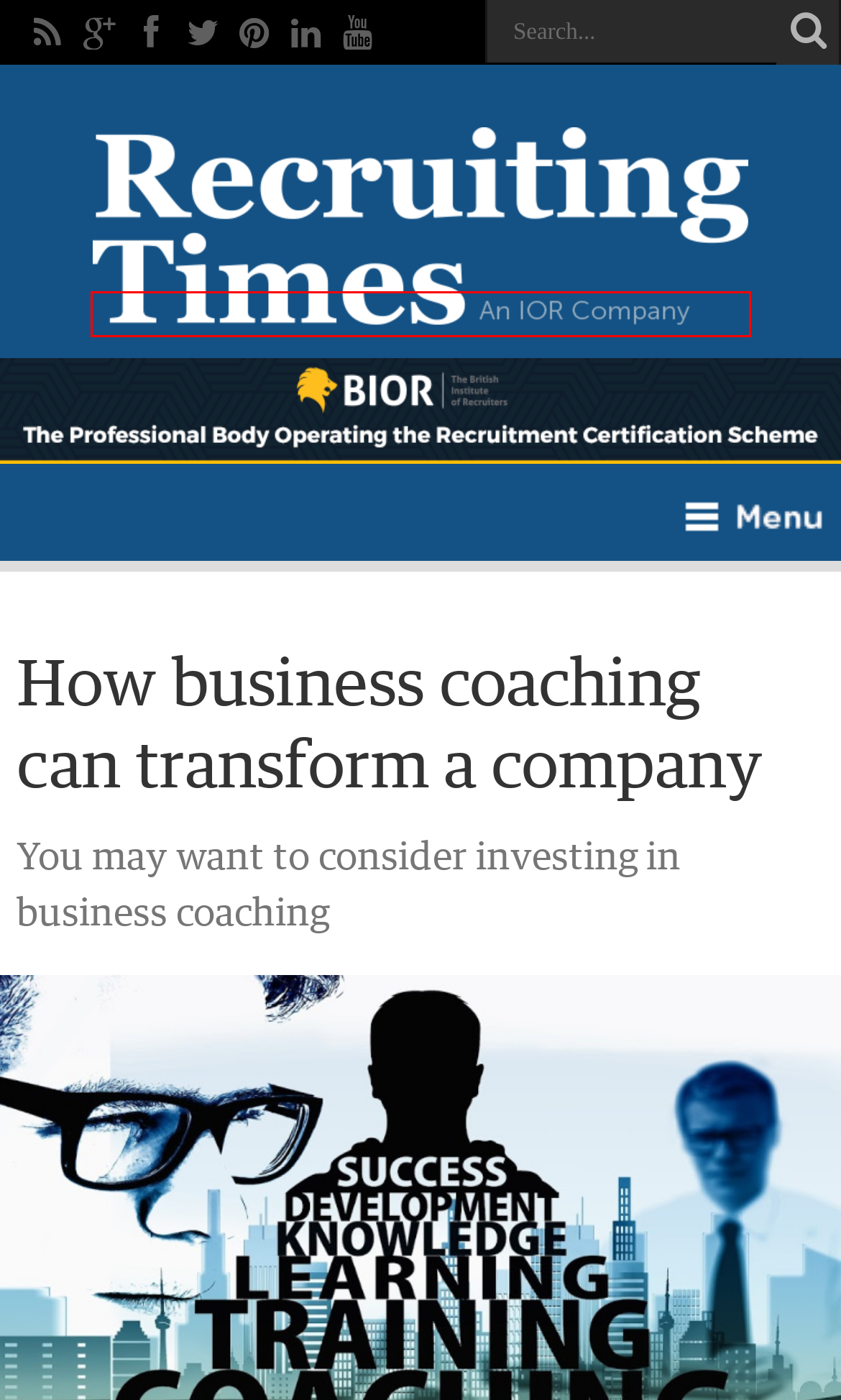Given a webpage screenshot with a red bounding box around a particular element, identify the best description of the new webpage that will appear after clicking on the element inside the red bounding box. Here are the candidates:
A. Recruiting Times - Recruitment & HR News Magazine
B. About Certification: BIOR
C. Privacy Policy •
D. Working from home? How these 4 houseplants can boost your productivity -
E. Advertise in the Recruiting Times
F. Cookie Policy •
G. Choosing the right industry: how to decide if a job is right for you -
H. The rise of technology and its impact on personal injury law -

A